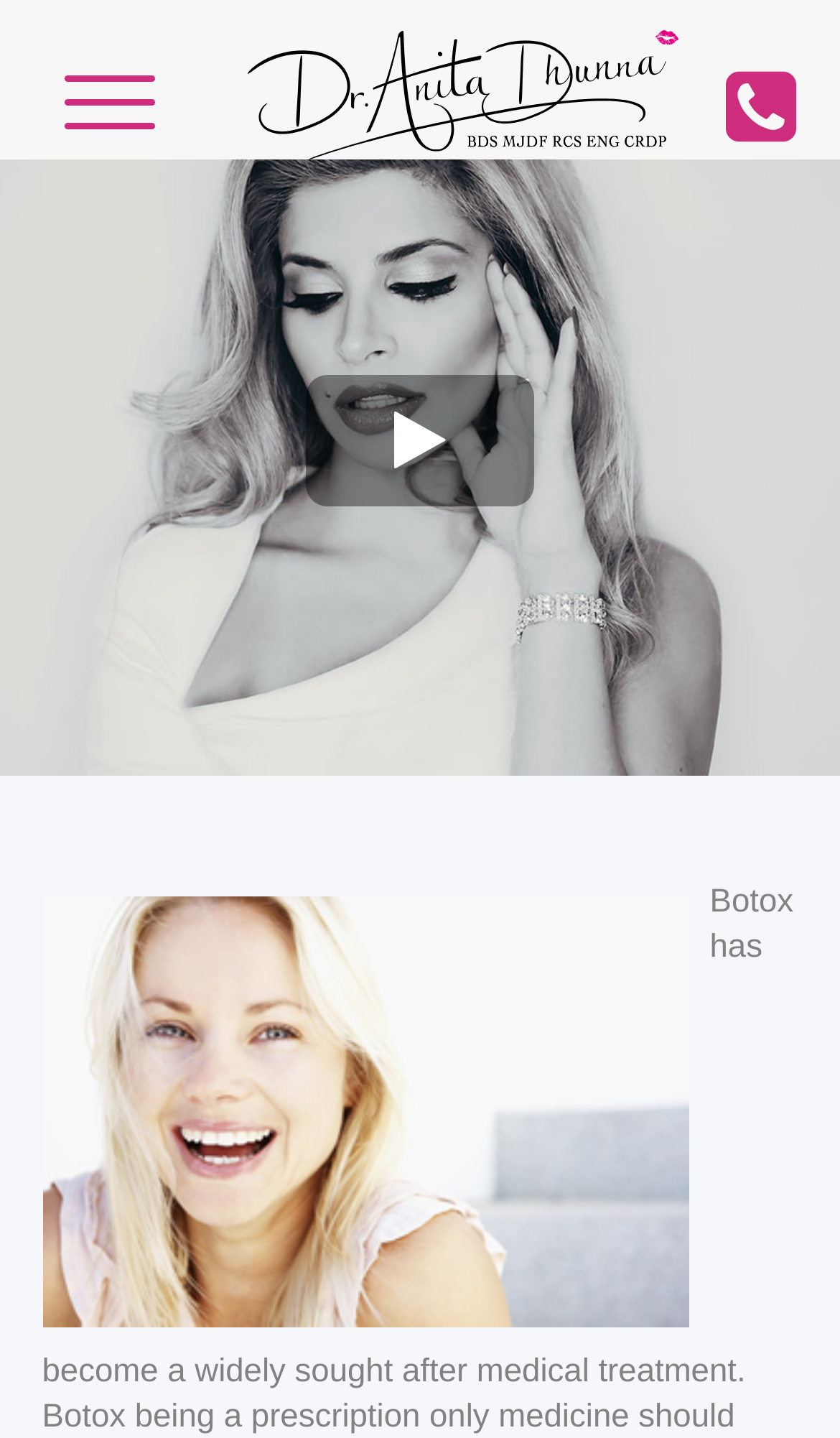Please answer the following question using a single word or phrase: 
What is the image above the 'fat dissolving injections' link?

Dr Anita Dhunna